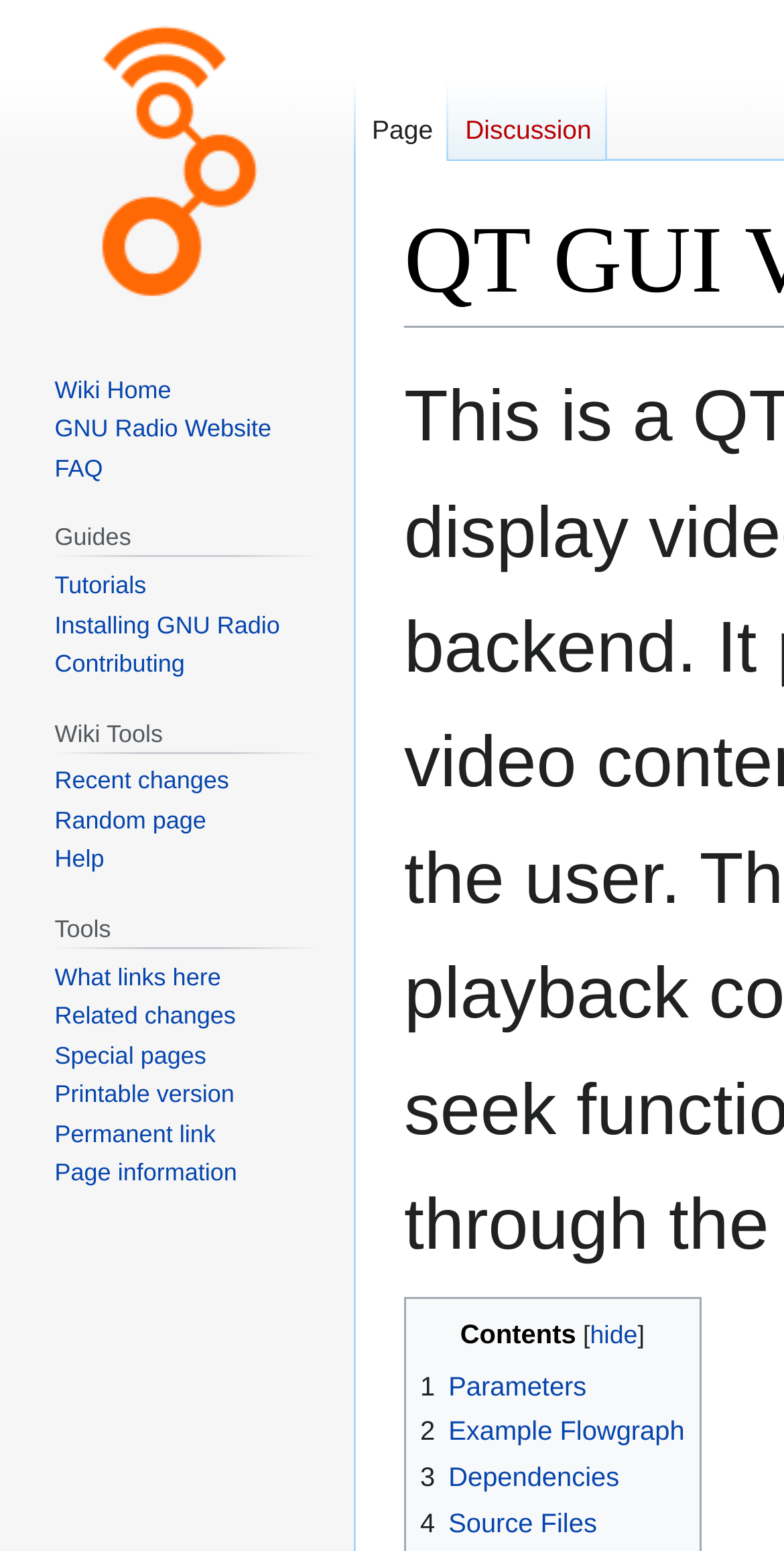Please specify the bounding box coordinates for the clickable region that will help you carry out the instruction: "Click on the 'Facebook' link".

None